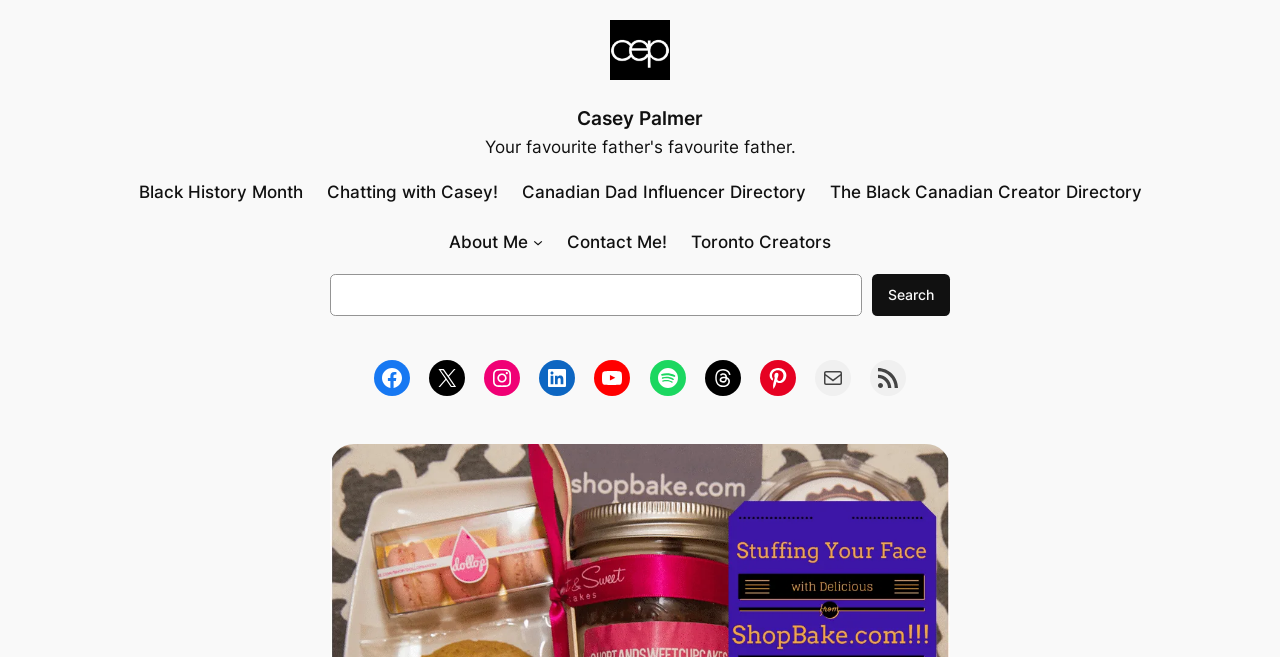Locate the bounding box coordinates of the element I should click to achieve the following instruction: "View Black History Month page".

[0.108, 0.272, 0.236, 0.312]